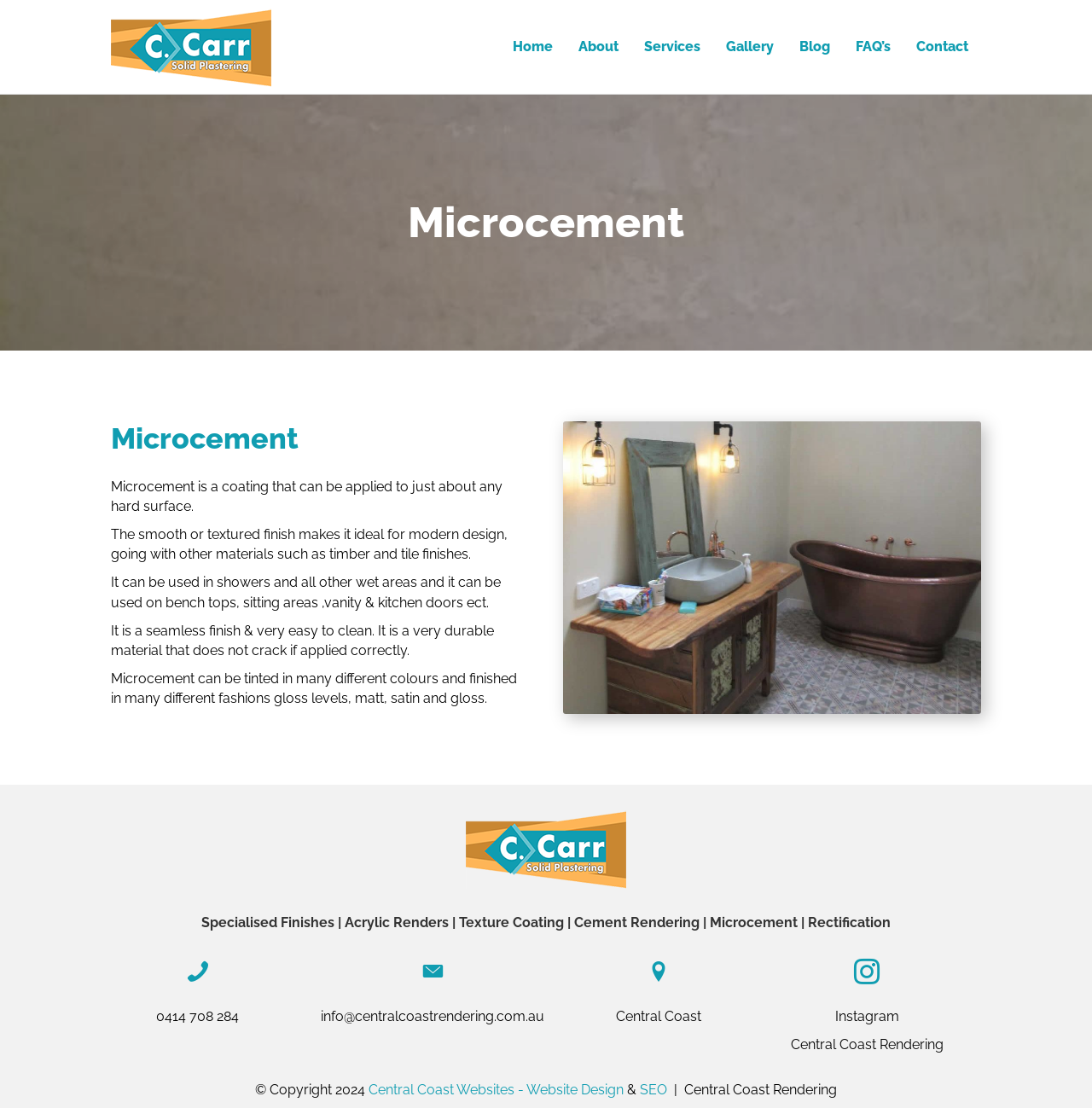Answer briefly with one word or phrase:
What is the location?

Central Coast